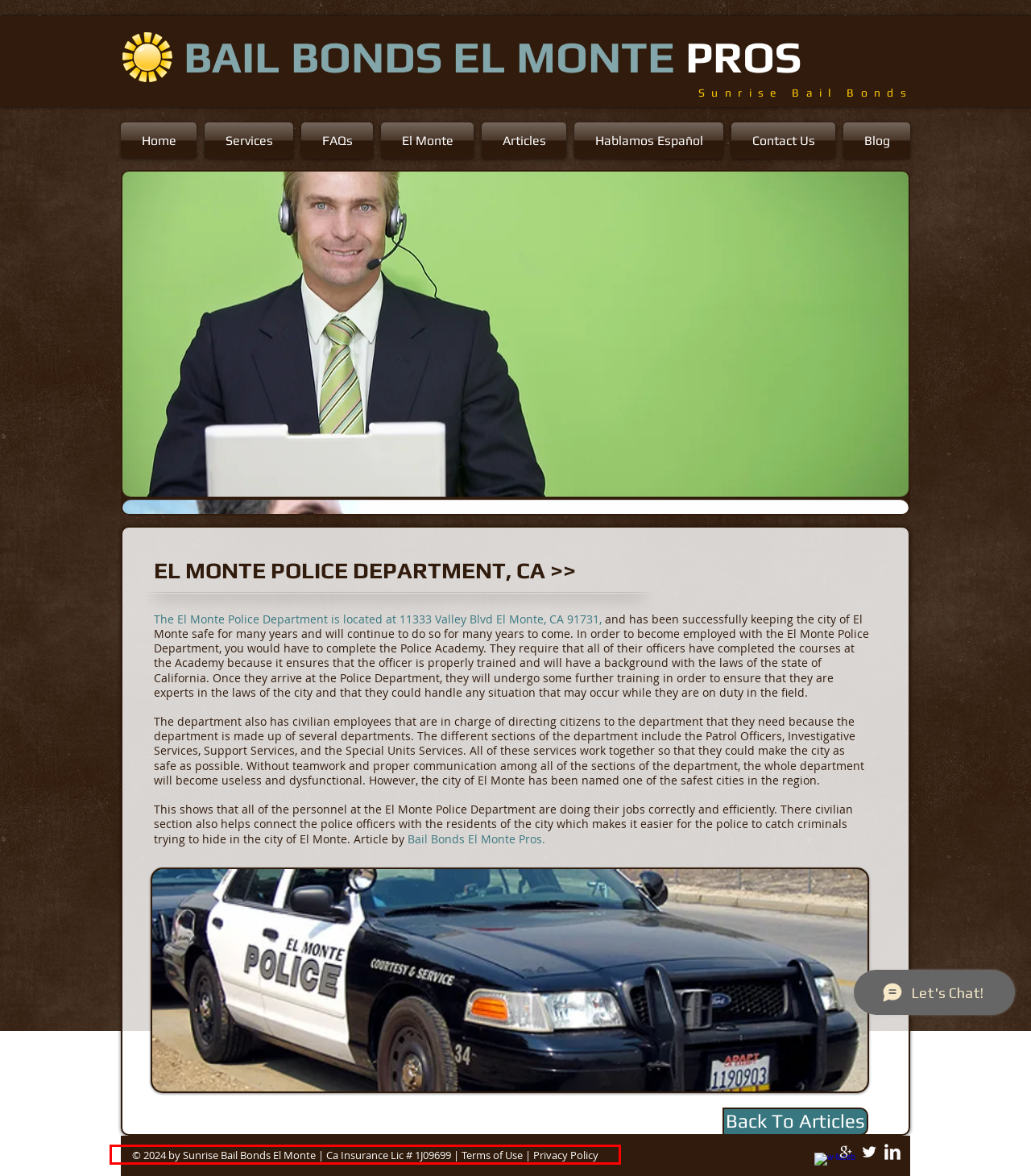Please look at the screenshot provided and find the red bounding box. Extract the text content contained within this bounding box.

© 2024 by Sunrise Bail Bonds El Monte | Ca Insurance Lic # 1J09699 | Terms of Use | Privacy Policy